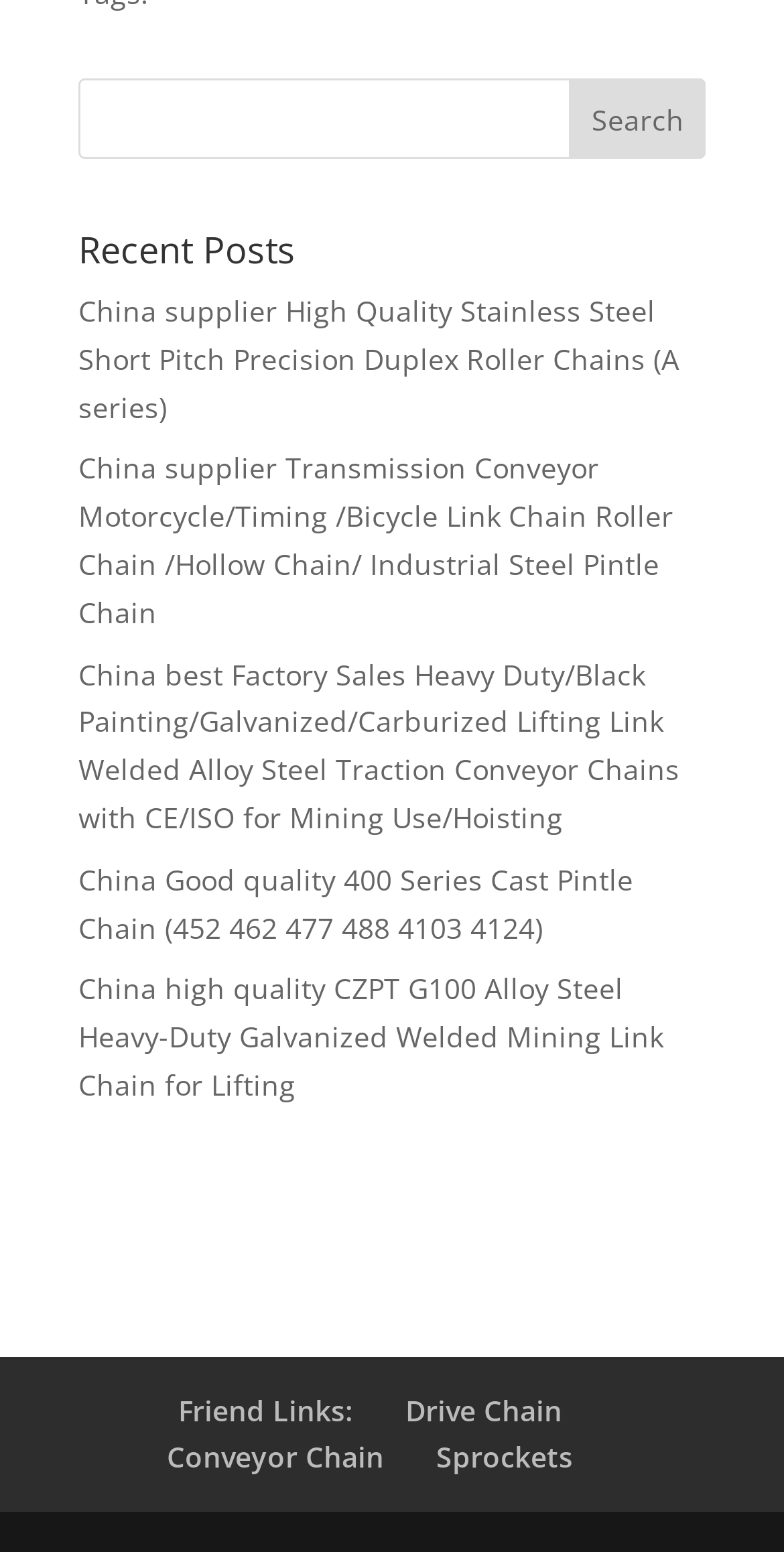Provide a one-word or brief phrase answer to the question:
How many links are listed under 'Recent Posts'?

5